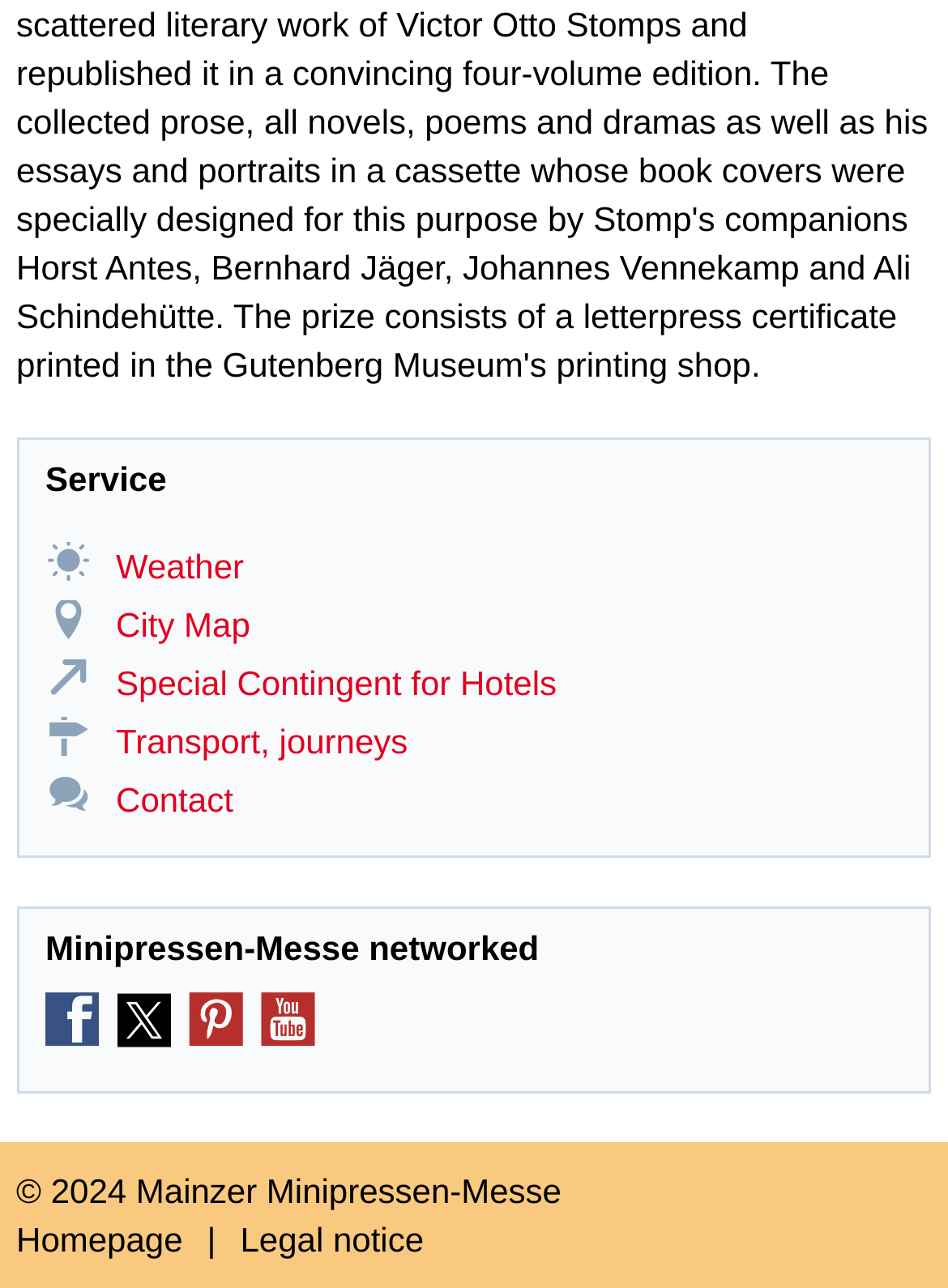Provide a short, one-word or phrase answer to the question below:
What is the name of the homepage?

Mainzer Minipressen-Messe